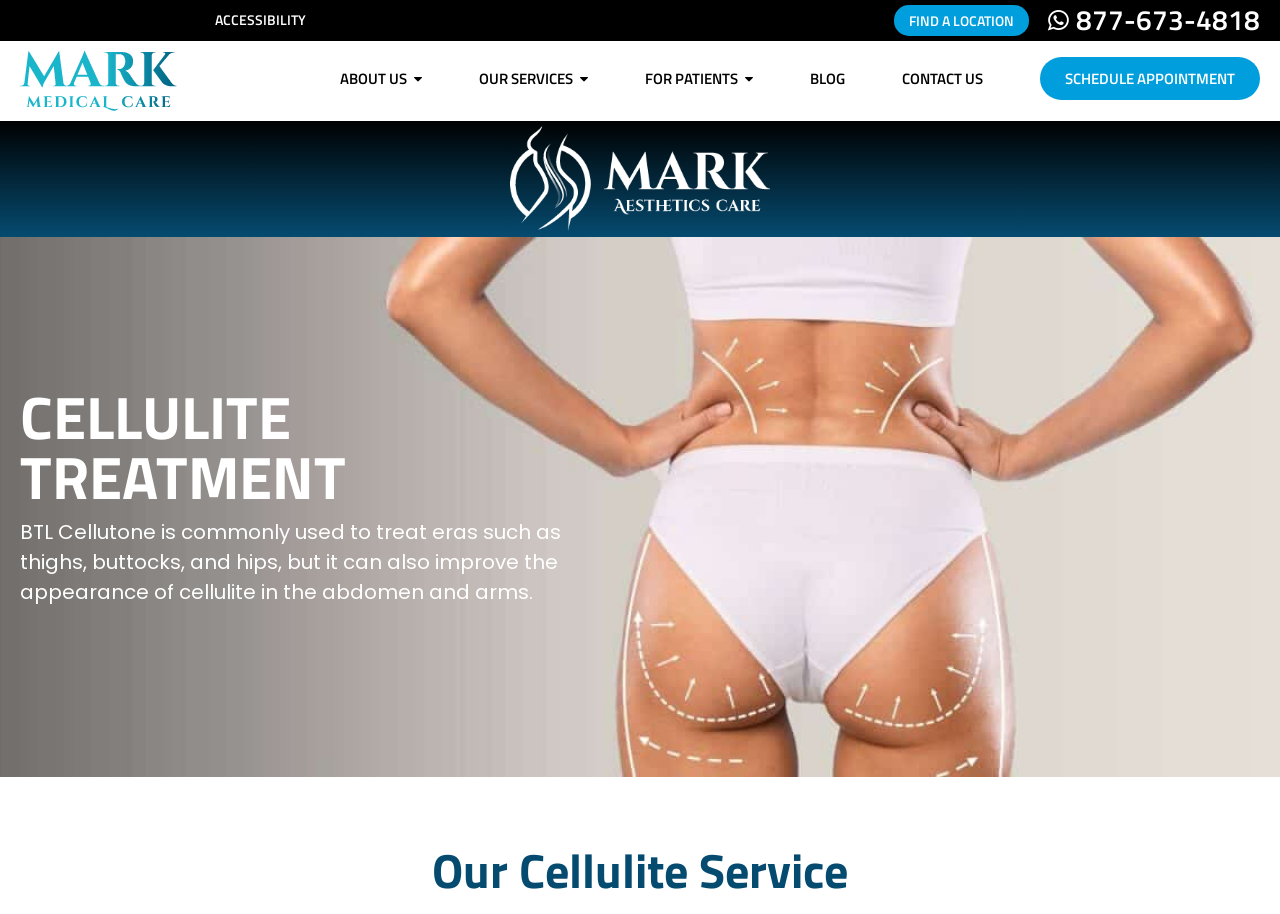Locate the bounding box coordinates of the segment that needs to be clicked to meet this instruction: "Learn about cellulite treatment".

[0.016, 0.423, 0.484, 0.554]